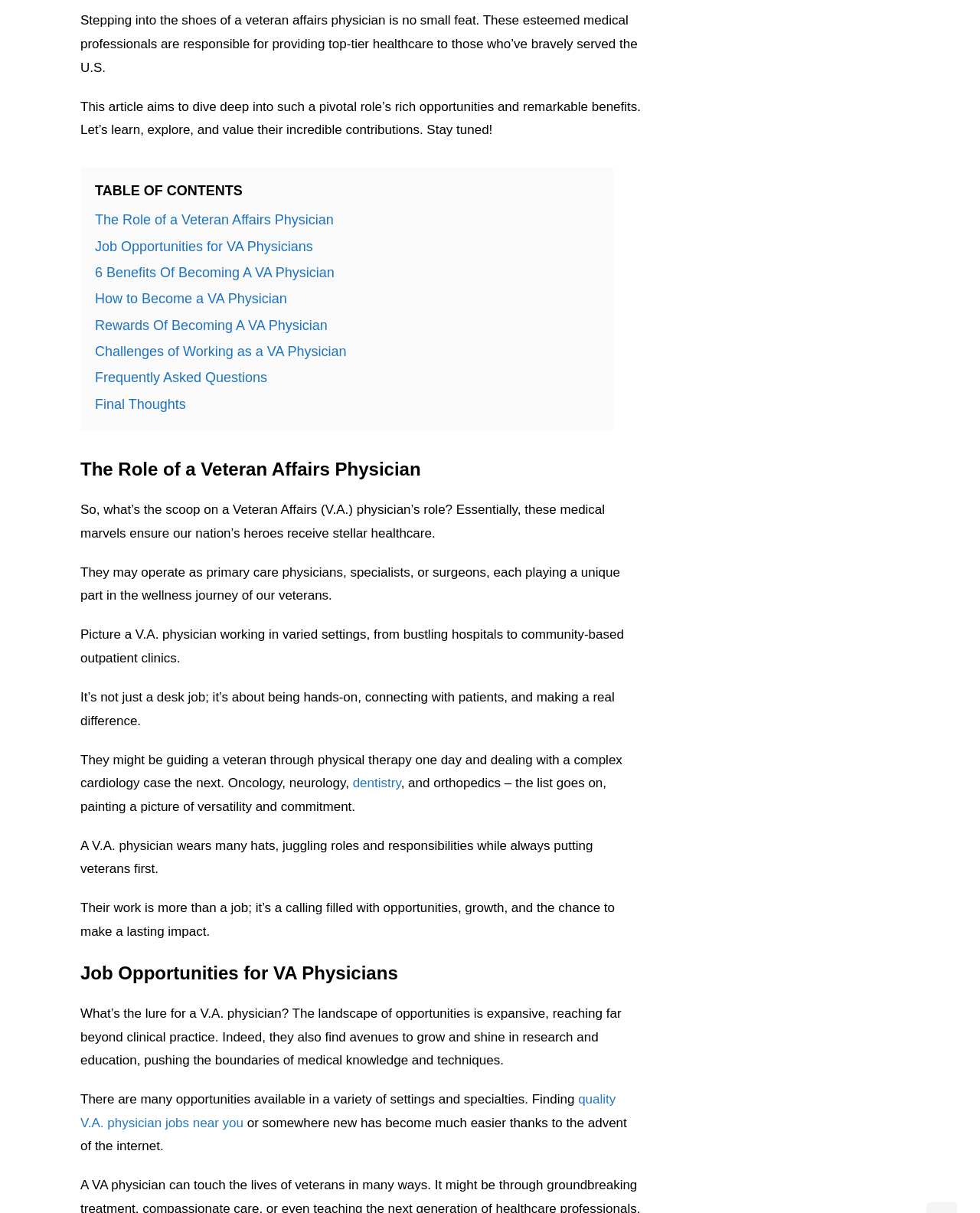Provide the bounding box coordinates of the HTML element described as: "parent_node: Email * aria-describedby="email-notes" name="email"". The bounding box coordinates should be four float numbers between 0 and 1, i.e., [left, top, right, bottom].

None